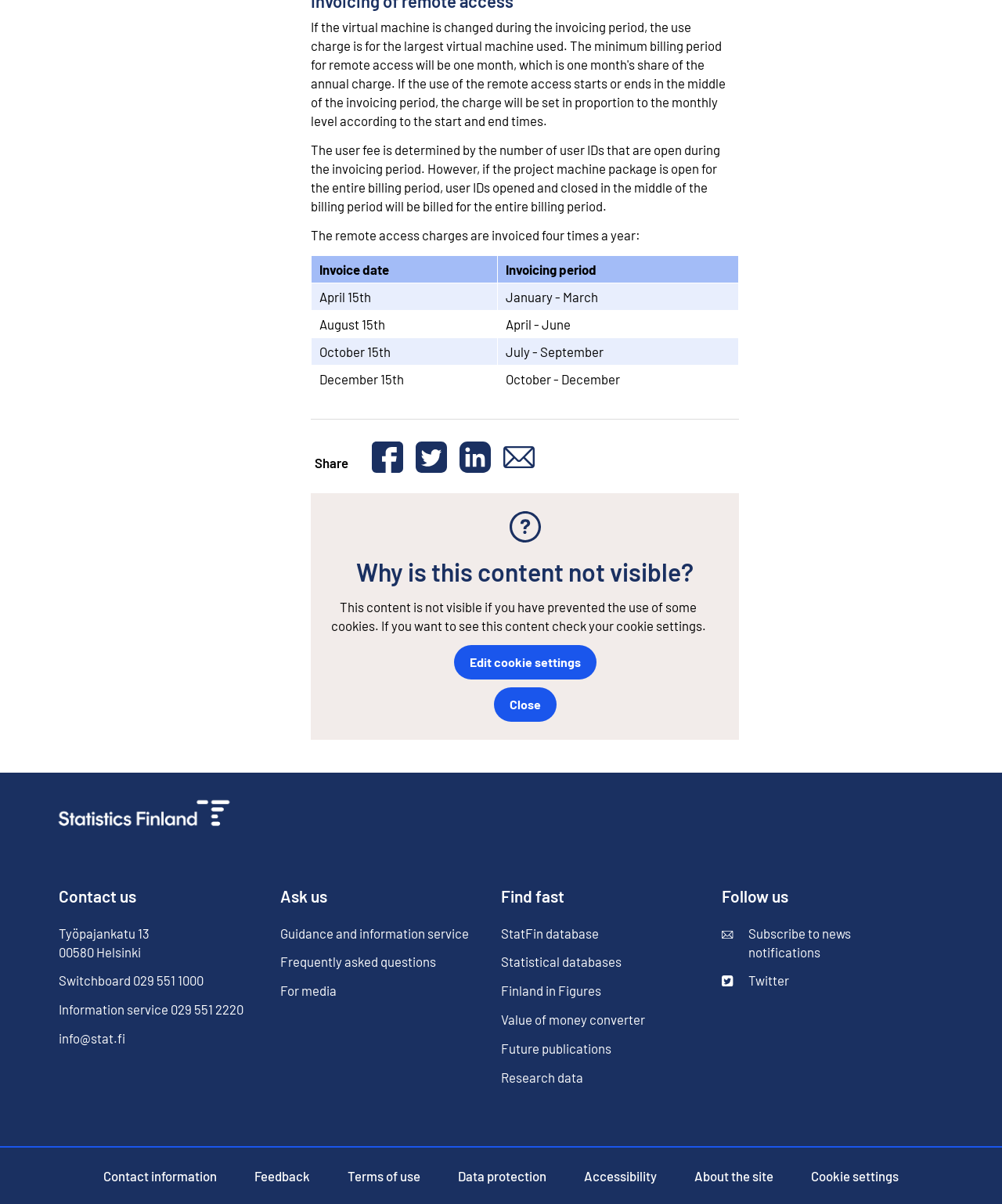Please locate the bounding box coordinates for the element that should be clicked to achieve the following instruction: "Subscribe to news notifications". Ensure the coordinates are given as four float numbers between 0 and 1, i.e., [left, top, right, bottom].

[0.721, 0.767, 0.916, 0.807]